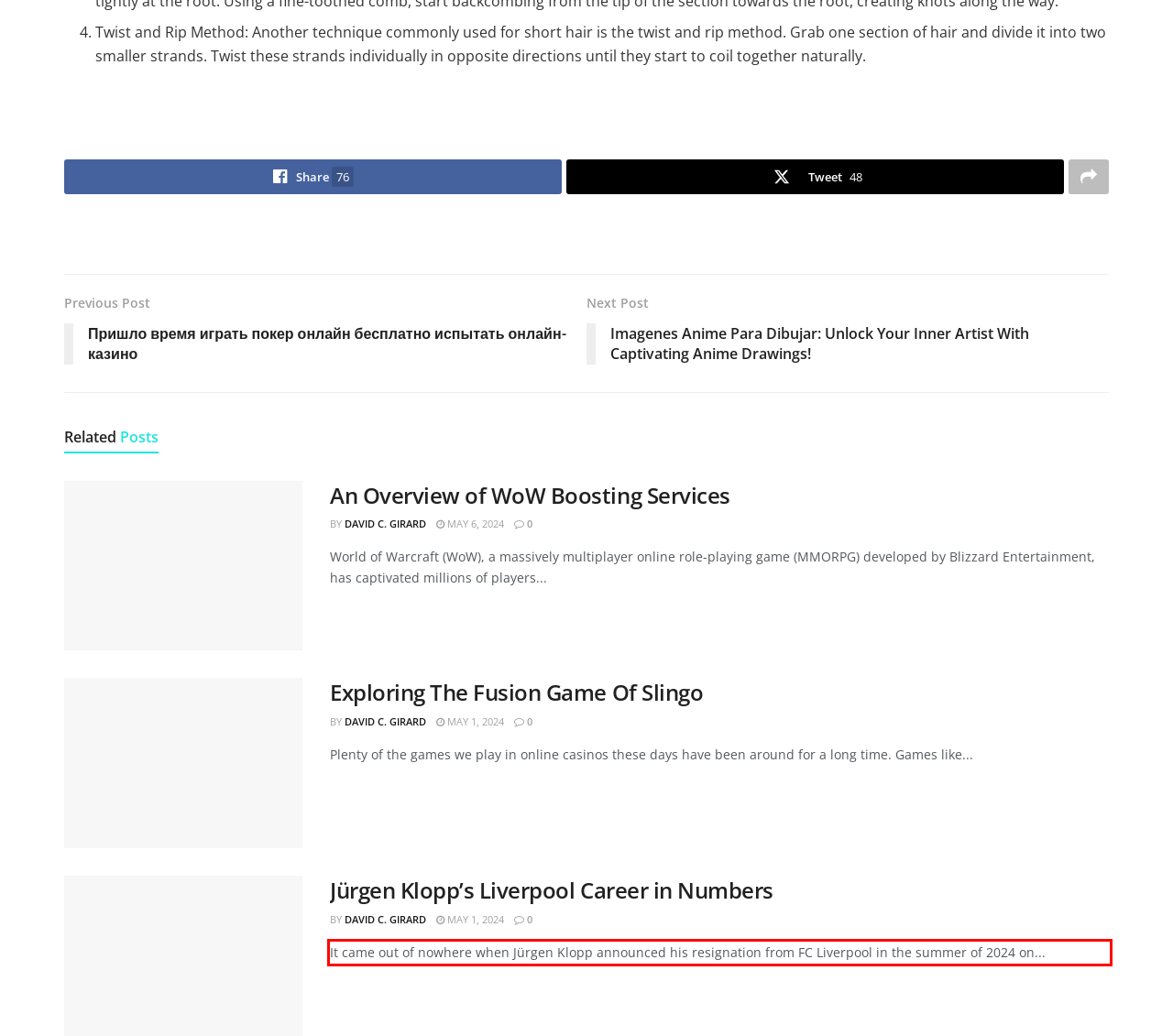There is a UI element on the webpage screenshot marked by a red bounding box. Extract and generate the text content from within this red box.

It came out of nowhere when Jürgen Klopp announced his resignation from FC Liverpool in the summer of 2024 on...